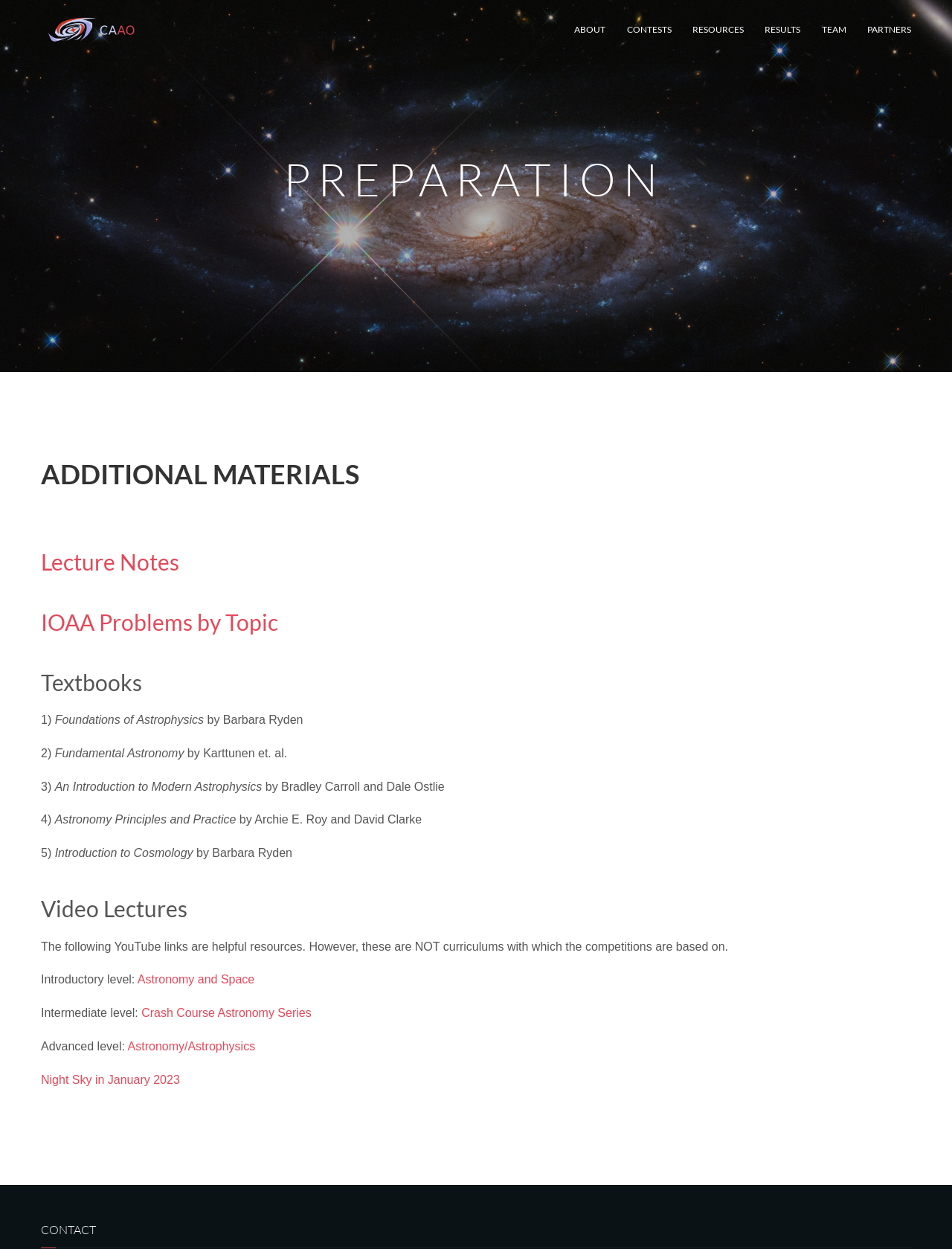Could you provide the bounding box coordinates for the portion of the screen to click to complete this instruction: "Click on CONTACT"?

[0.043, 0.961, 0.957, 0.99]